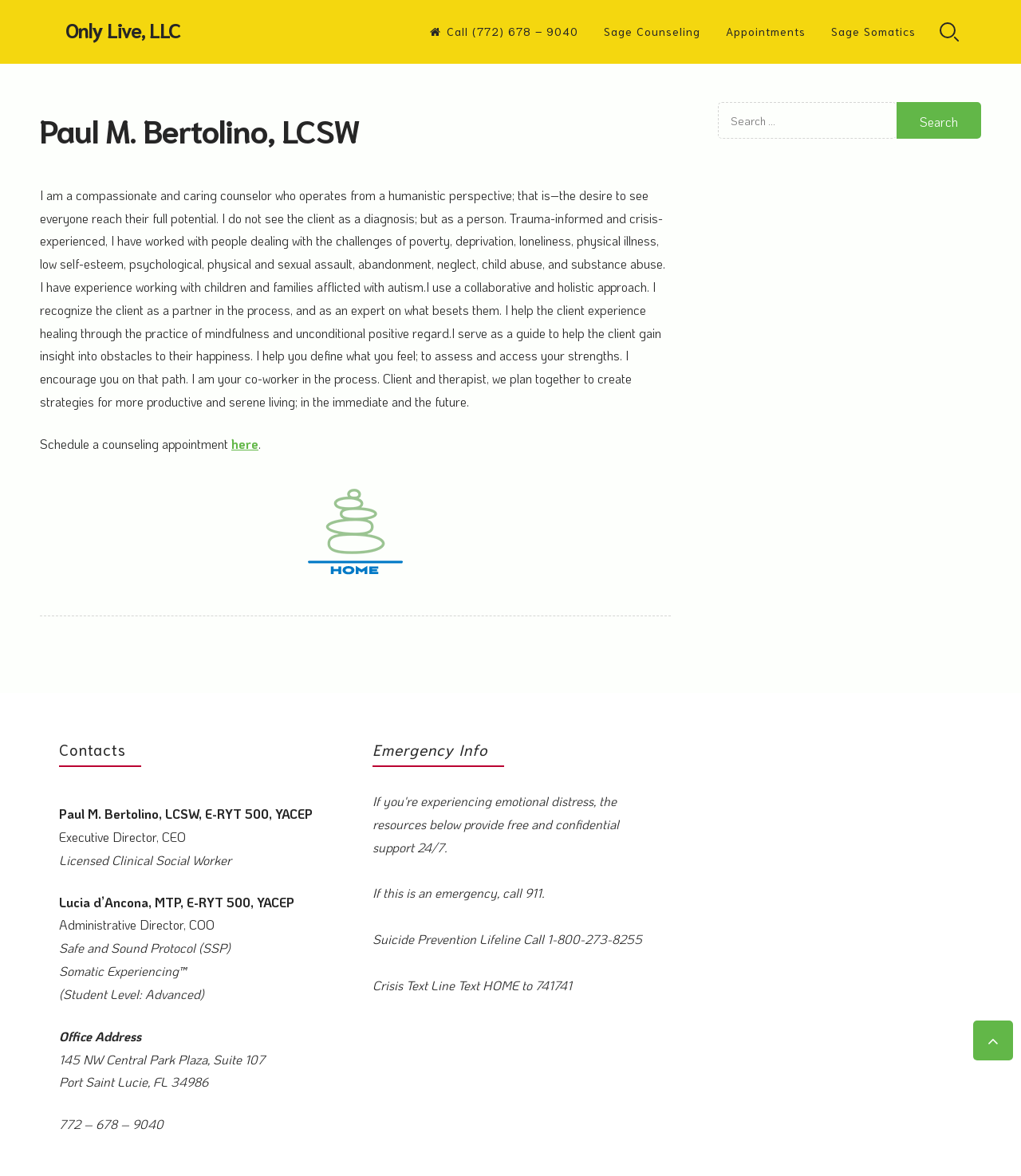Pinpoint the bounding box coordinates of the element to be clicked to execute the instruction: "Search for something".

[0.703, 0.087, 0.878, 0.118]